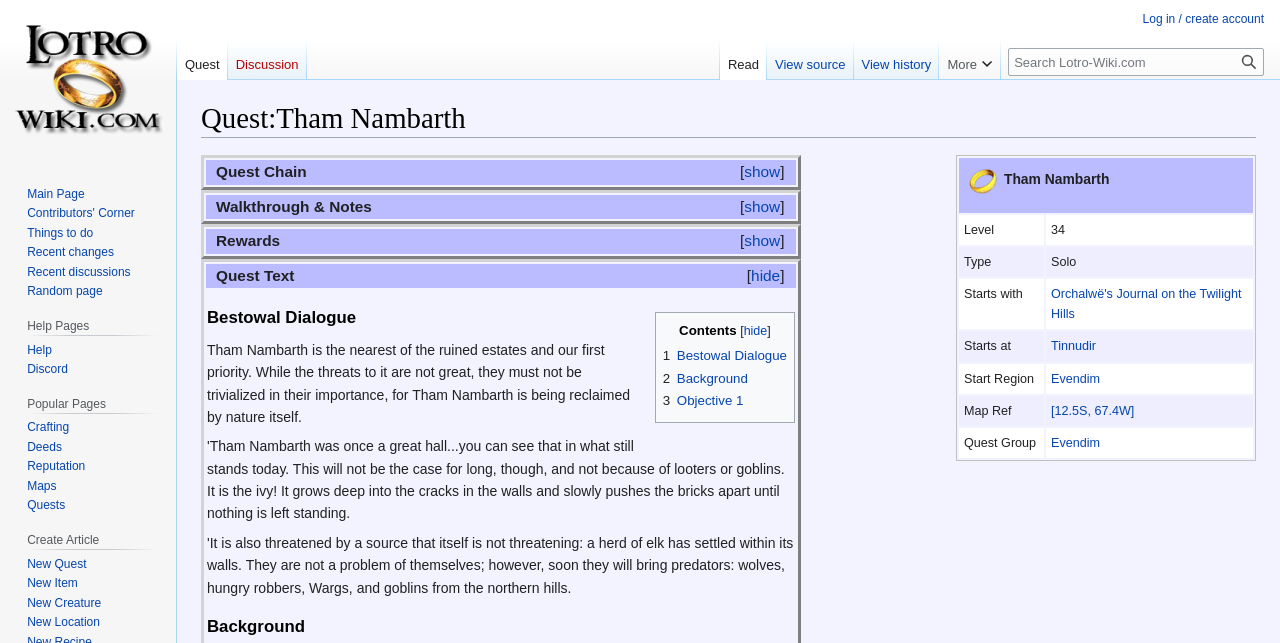Locate the bounding box coordinates of the element I should click to achieve the following instruction: "View Quest Chain".

[0.581, 0.253, 0.61, 0.28]